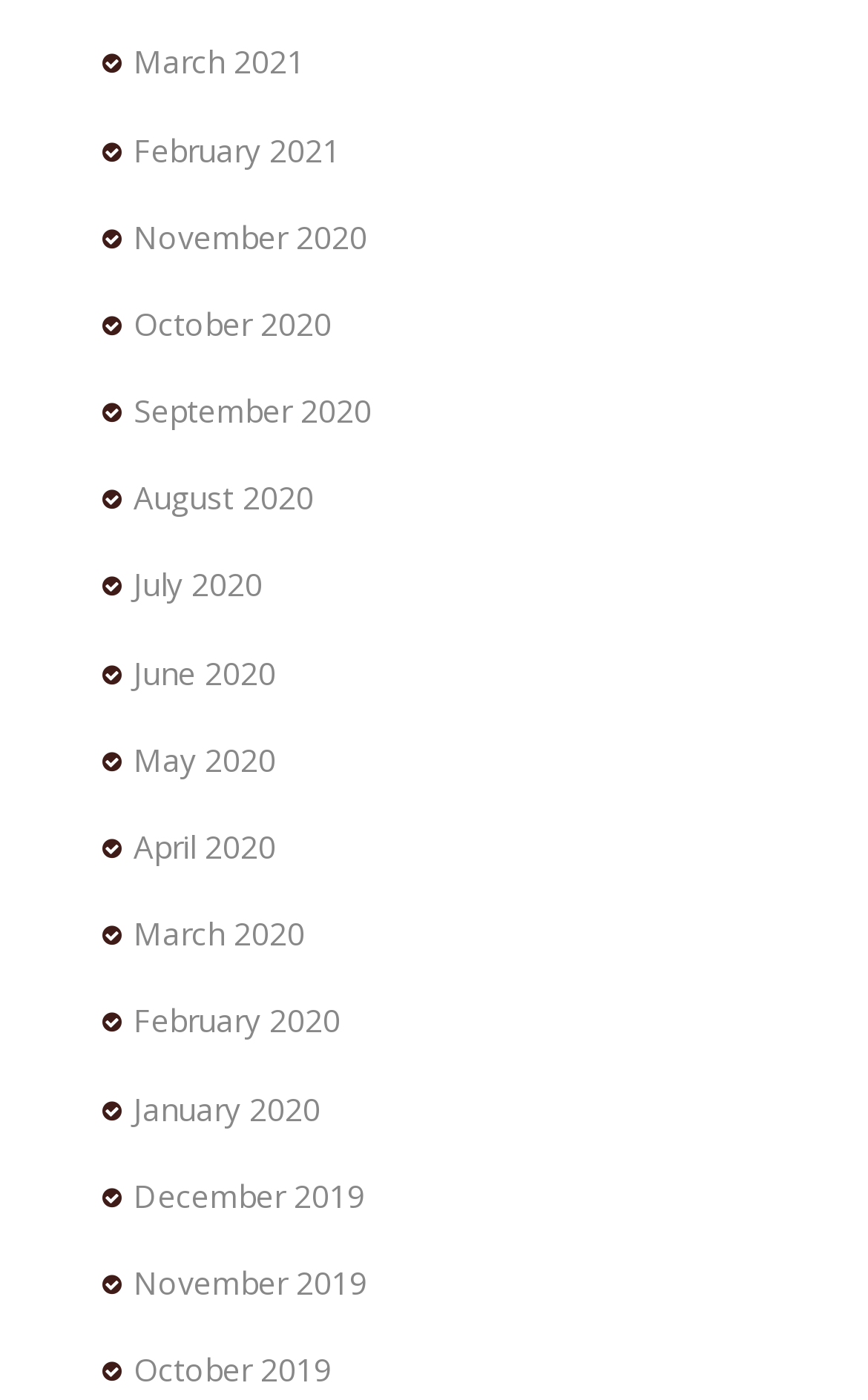Identify and provide the bounding box for the element described by: "January 2020".

[0.154, 0.776, 0.369, 0.807]